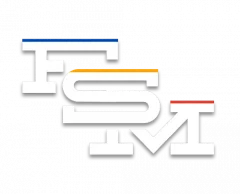What is the likely focus of the FSMdotCOM platform?
Answer the question based on the image using a single word or a brief phrase.

Technology and digital topics